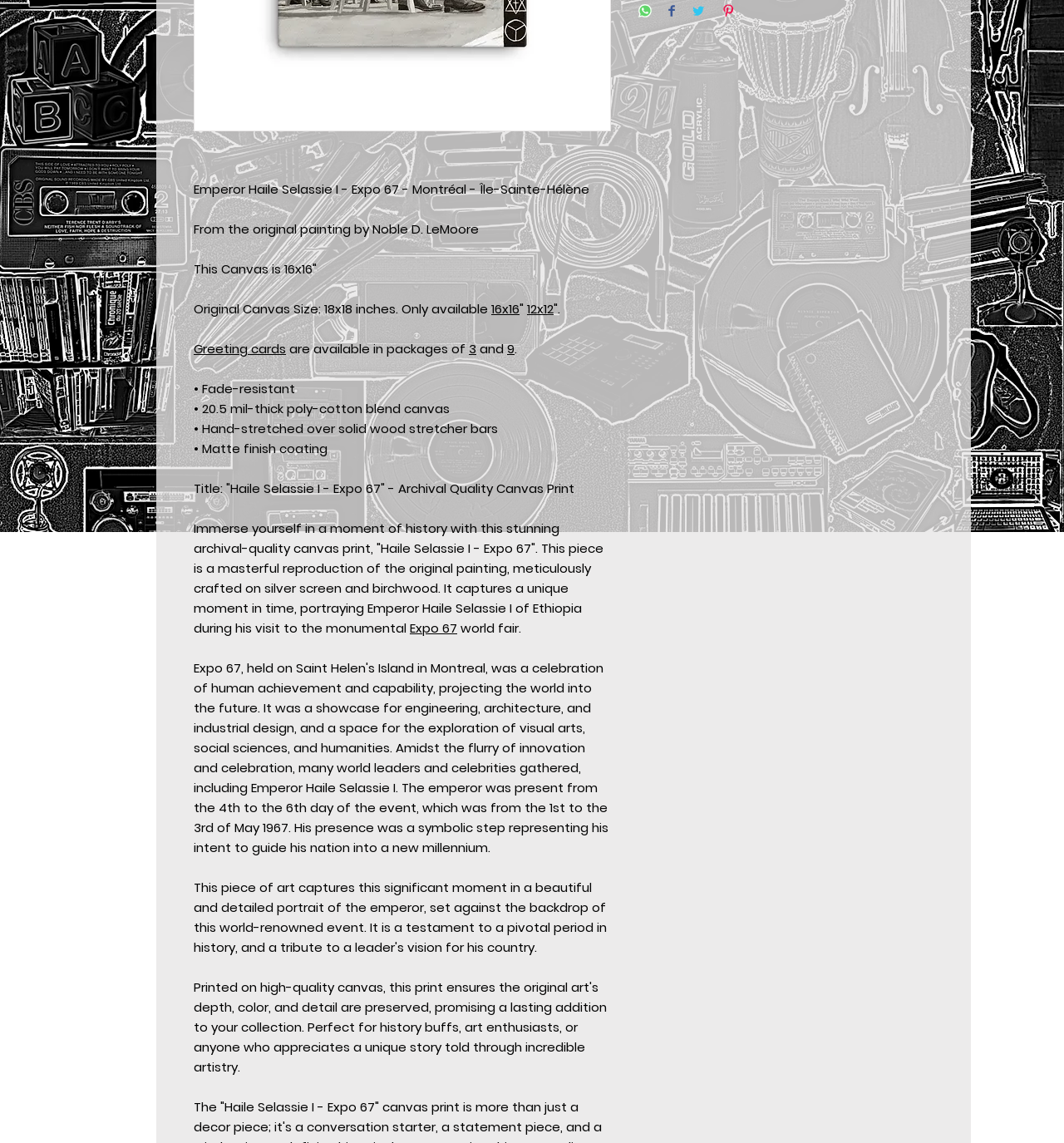Using the format (top-left x, top-left y, bottom-right x, bottom-right y), and given the element description, identify the bounding box coordinates within the screenshot: 12x12

[0.495, 0.263, 0.52, 0.278]